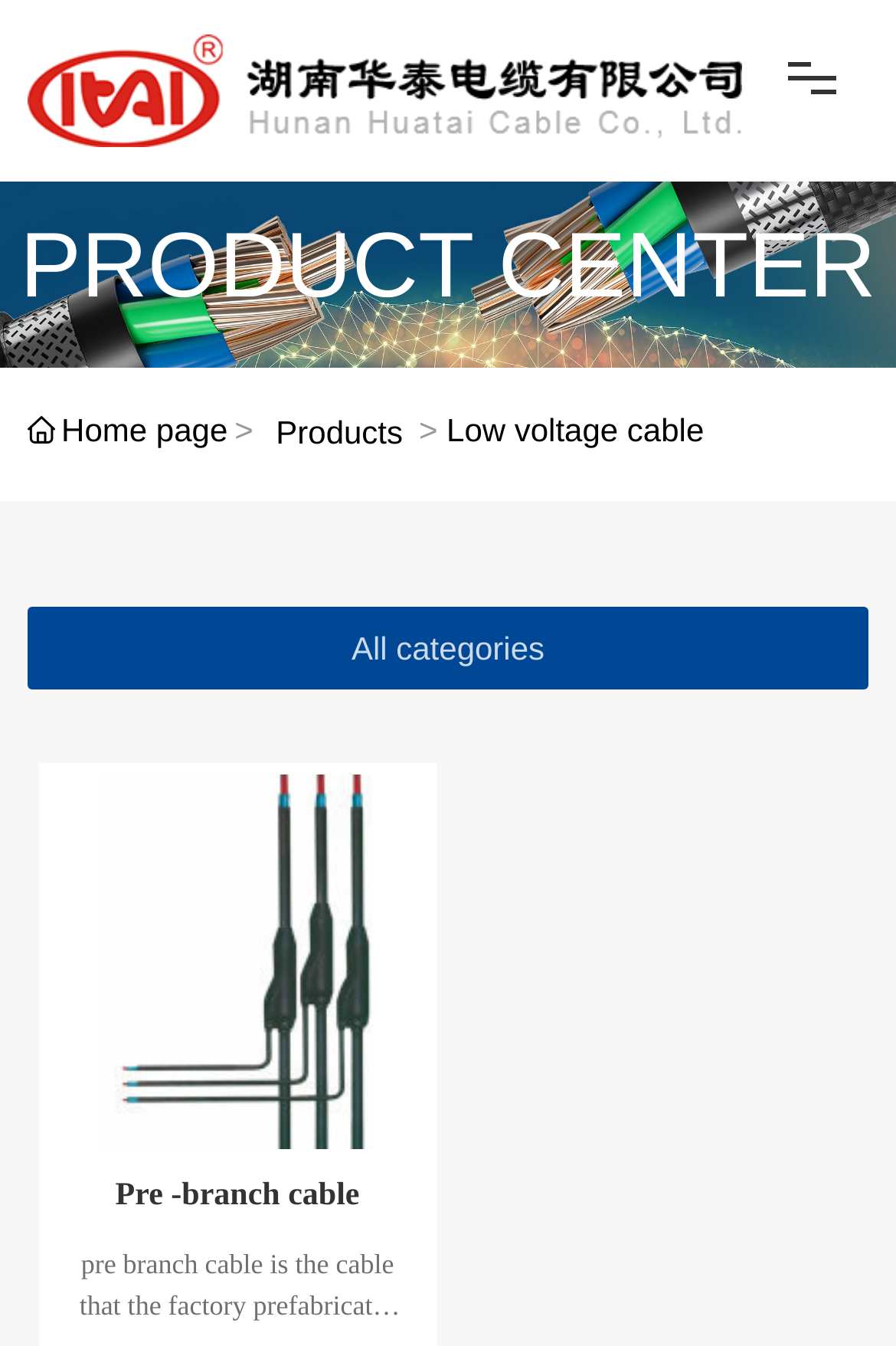How many main navigation links are there?
Using the visual information, respond with a single word or phrase.

8